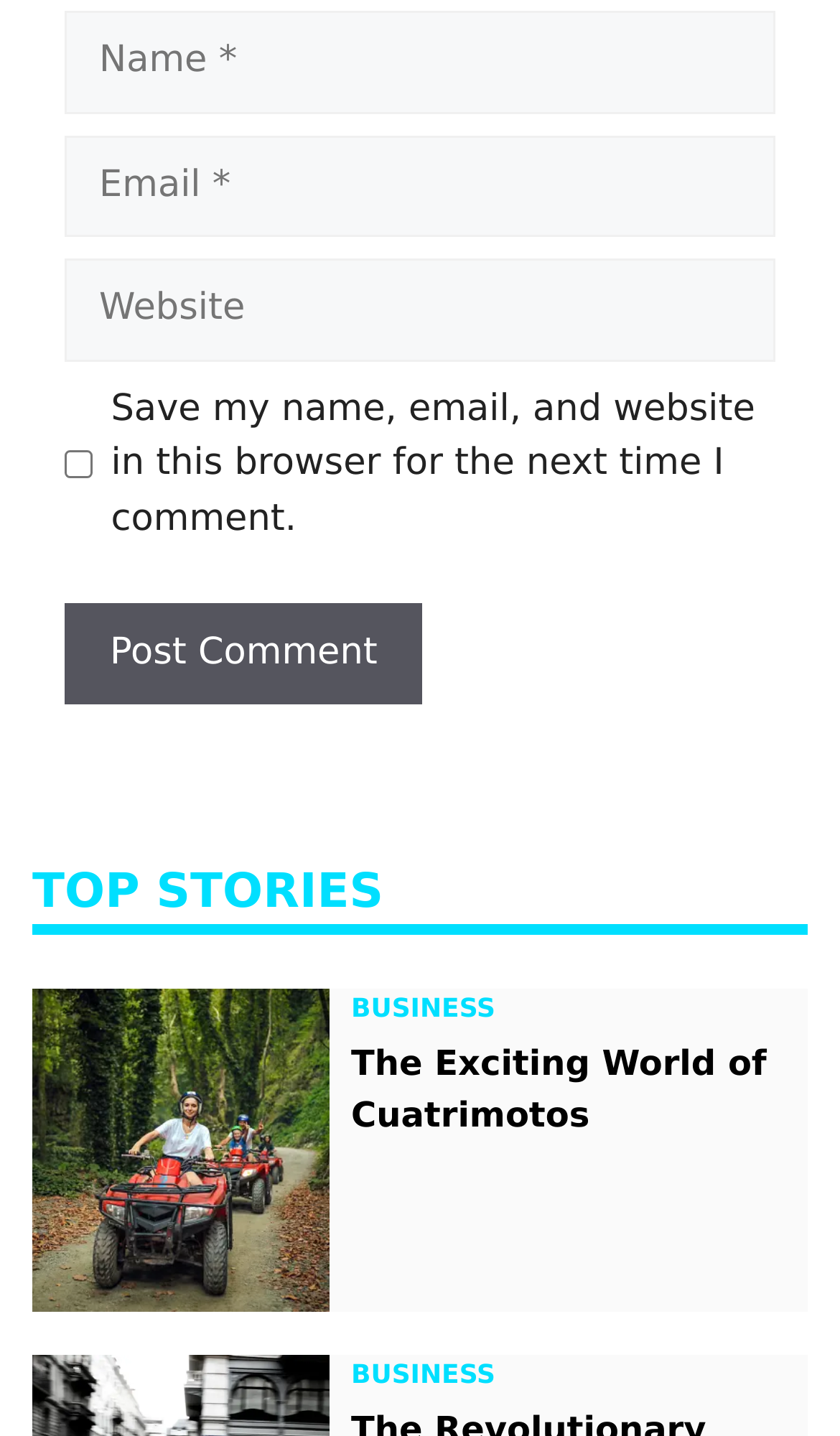Identify the bounding box coordinates of the region that needs to be clicked to carry out this instruction: "Check the checkbox to save your information". Provide these coordinates as four float numbers ranging from 0 to 1, i.e., [left, top, right, bottom].

[0.077, 0.314, 0.11, 0.334]